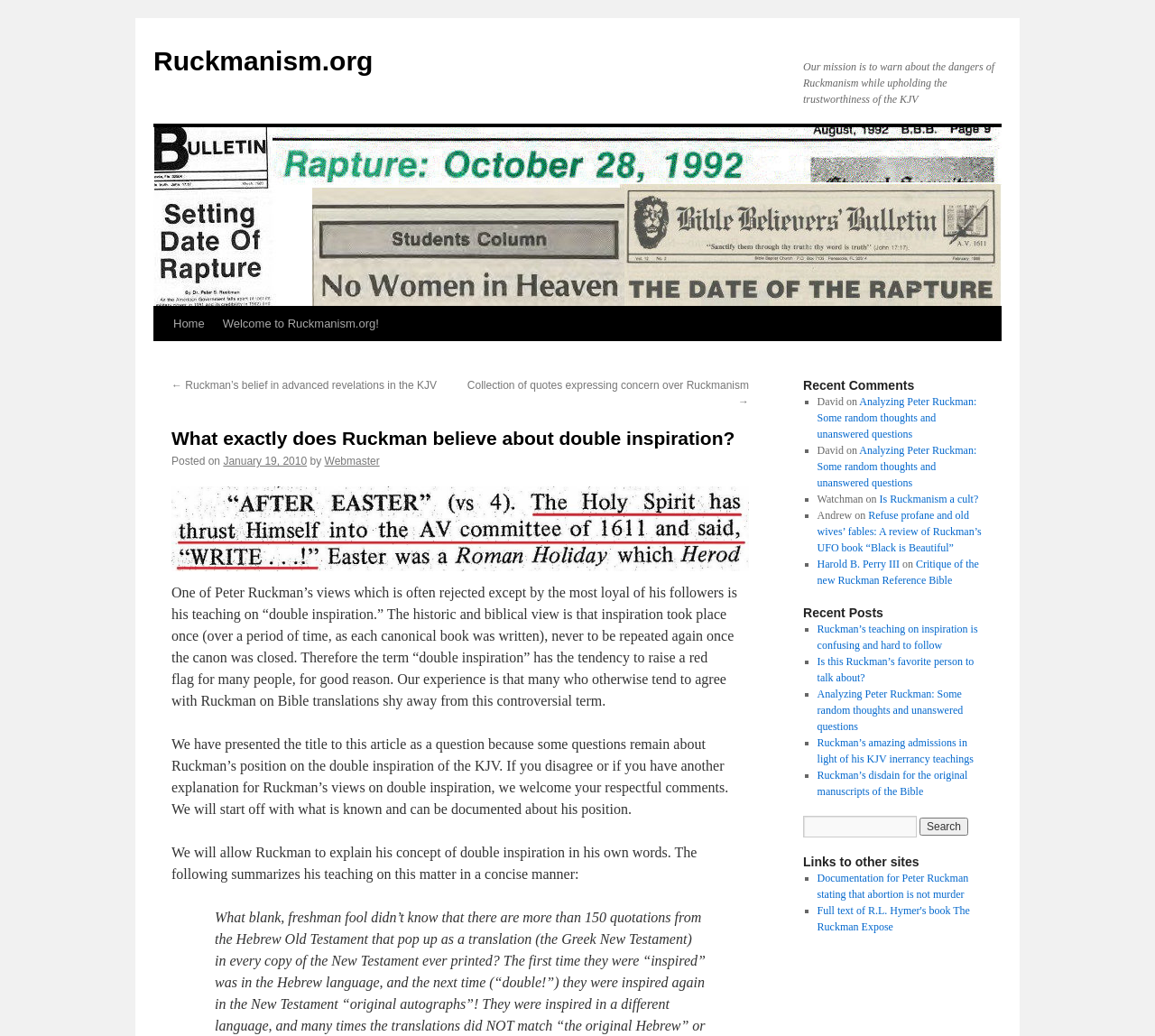Respond to the following query with just one word or a short phrase: 
Who wrote the article?

Webmaster